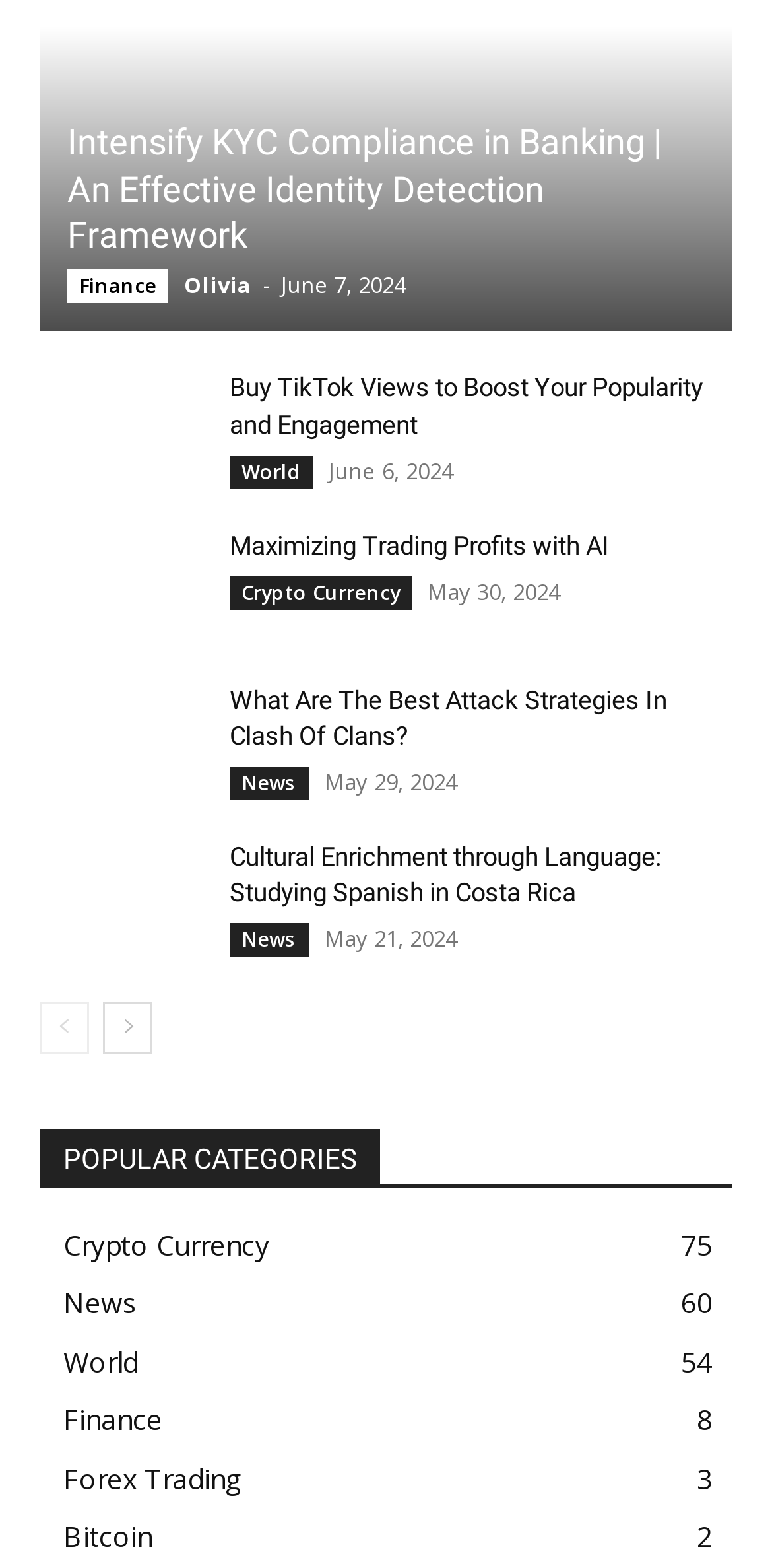Show the bounding box coordinates of the element that should be clicked to complete the task: "Click on the 'Intensify KYC Compliance in Banking | An Effective Identity Detection Framework' link".

[0.087, 0.077, 0.856, 0.163]